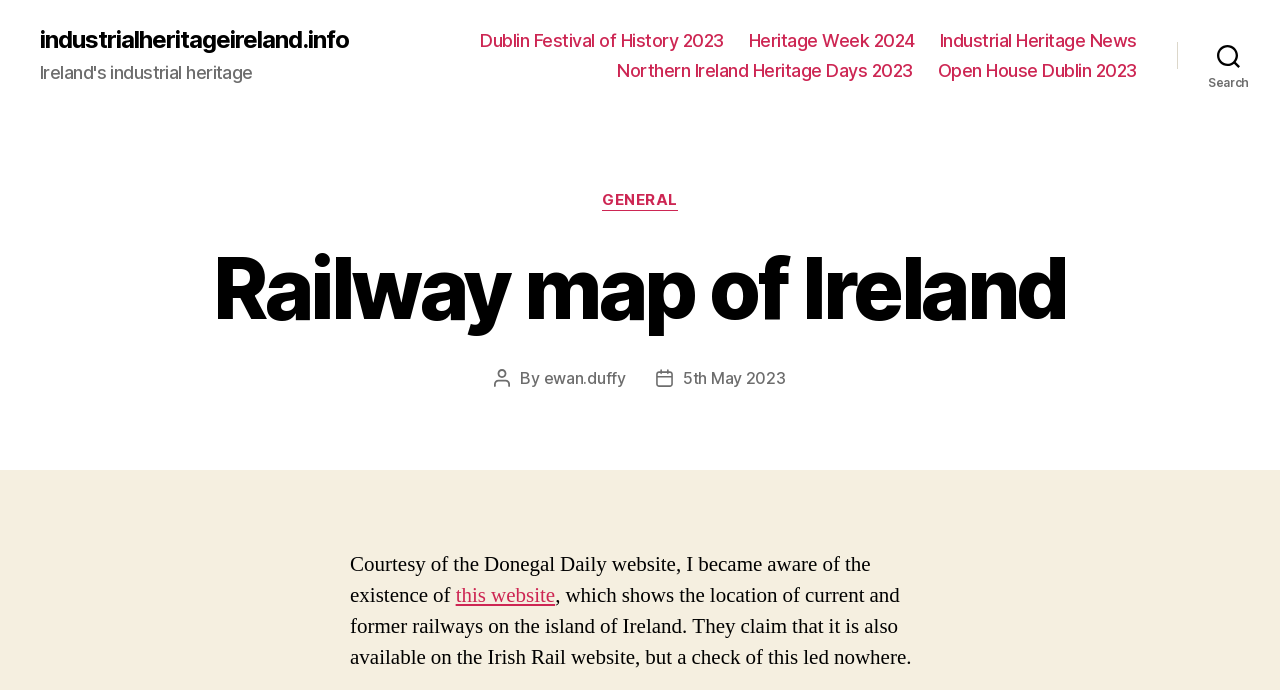Who is the author of the post?
Please respond to the question with as much detail as possible.

I determined the author of the post by looking at the link element that contains the text 'ewan.duffy', which is located near the 'Post author' text.